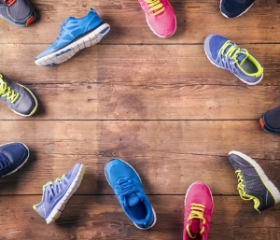What type of individuals may benefit from these shoes?
Based on the visual details in the image, please answer the question thoroughly.

The caption suggests that the shoes are suitable for individuals seeking footwear for fitness activities, particularly those with flat feet and overpronation issues, as they provide necessary support and comfort during exercise.